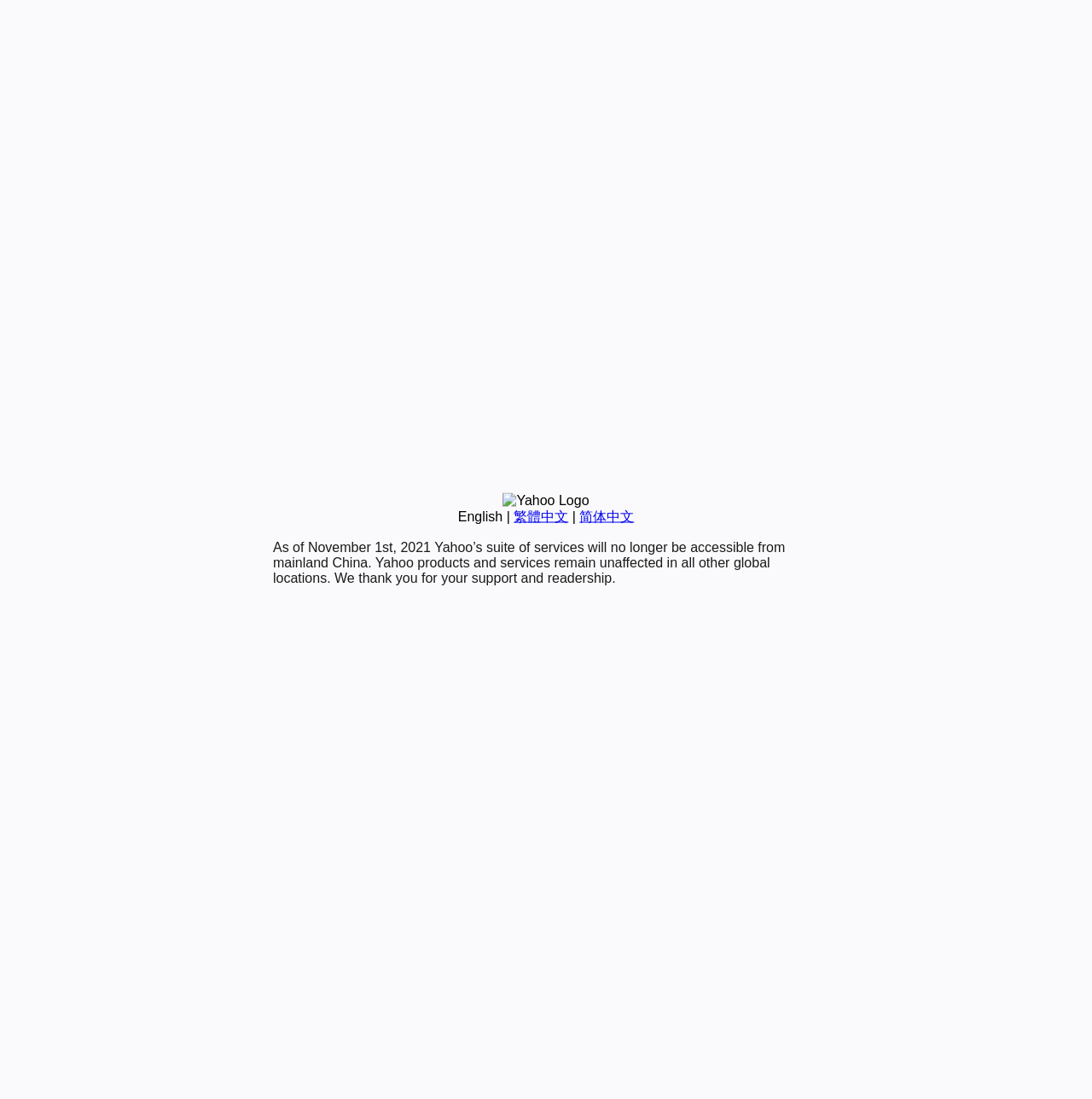Determine the bounding box of the UI component based on this description: "简体中文". The bounding box coordinates should be four float values between 0 and 1, i.e., [left, top, right, bottom].

[0.531, 0.463, 0.581, 0.476]